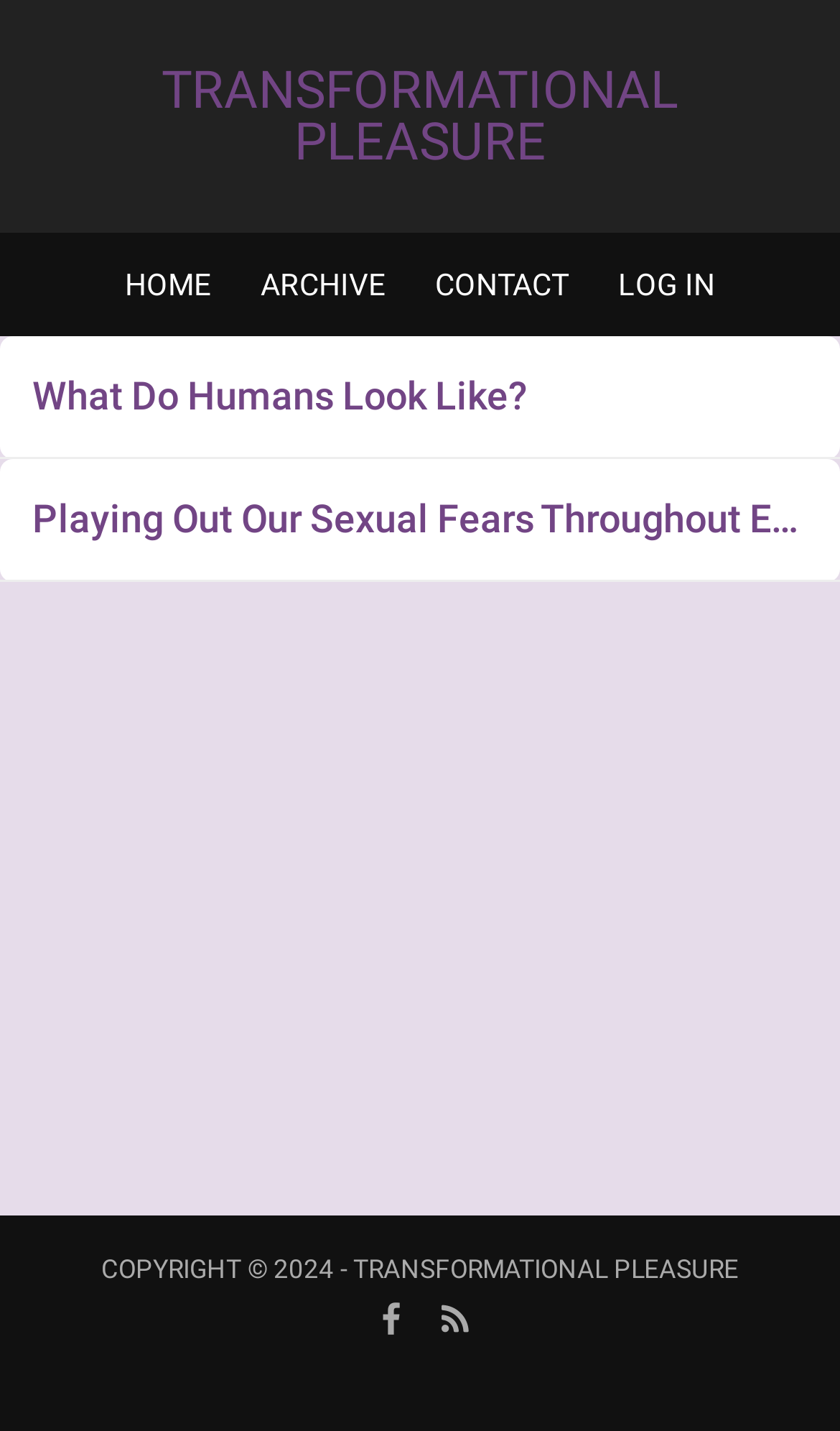Locate the bounding box coordinates of the element that should be clicked to fulfill the instruction: "click the 'HOME' link".

[0.149, 0.187, 0.251, 0.211]